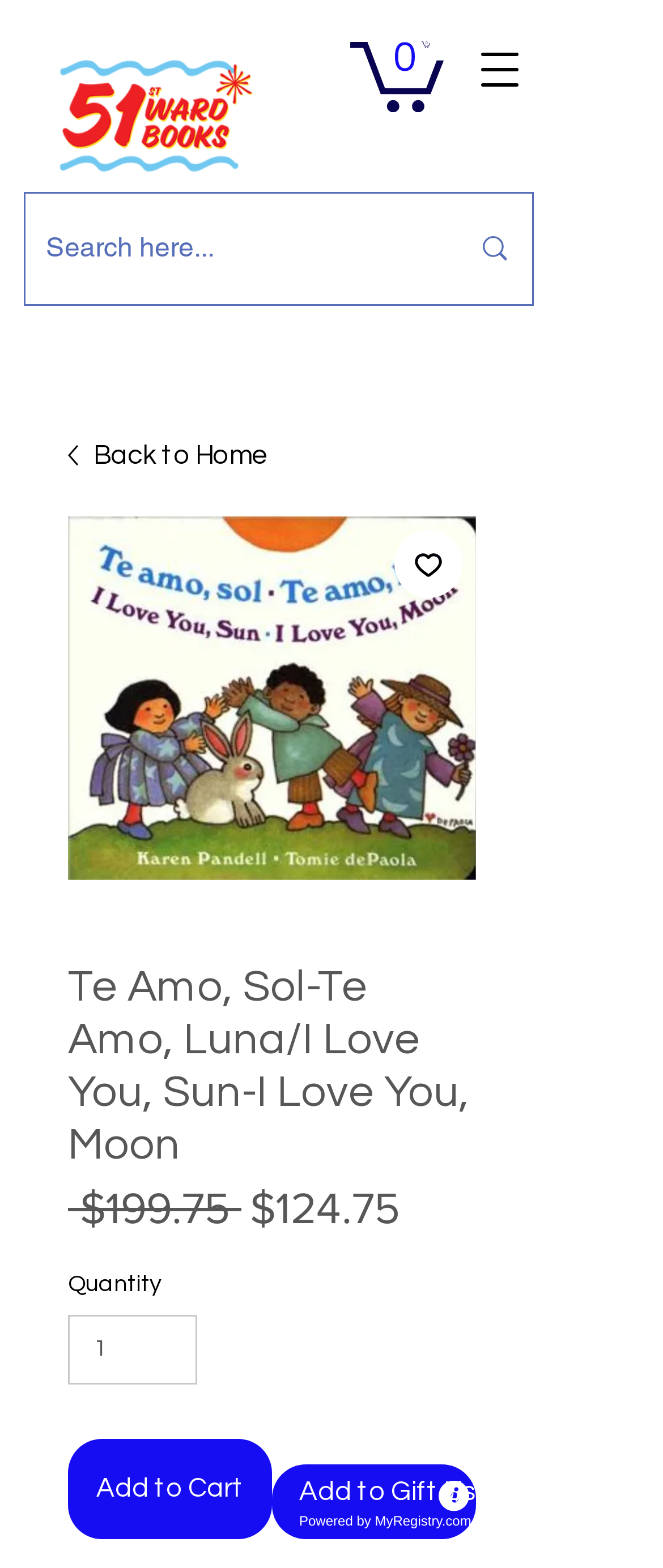Generate a comprehensive description of the contents of the webpage.

This webpage is an online bookstore page featuring a children's book titled "Te Amo, Sol-Te Amo, Luna/I Love You, Sun-I Love You, Moon". At the top left corner, there is a logo of "51st Ward Books" with a red text and a red asterisk, accompanied by two light blue wavy lines. Next to the logo, there is a navigation menu button. 

On the top right corner, there is a search bar with a magnifying glass icon, where users can input keywords to search for books. Below the search bar, there are two cart icons with zero items, indicating that the user's shopping cart is empty.

The main content of the page is dedicated to the featured book. There is a large image of the book cover, accompanied by a "Back to Home" link and an "Add to Wishlist" button. The book title is displayed prominently, followed by the prices: a regular price of $199.75 and a sale price of $124.75. 

Below the prices, there is a quantity selector, allowing users to choose the number of books they want to purchase. Two buttons, "Add to Cart" and "Add to Registry Button", are placed at the bottom of the page, enabling users to add the book to their cart or gift list, respectively. The "Add to Registry Button" is powered by MyRegistry.com, as indicated by the text below the button.